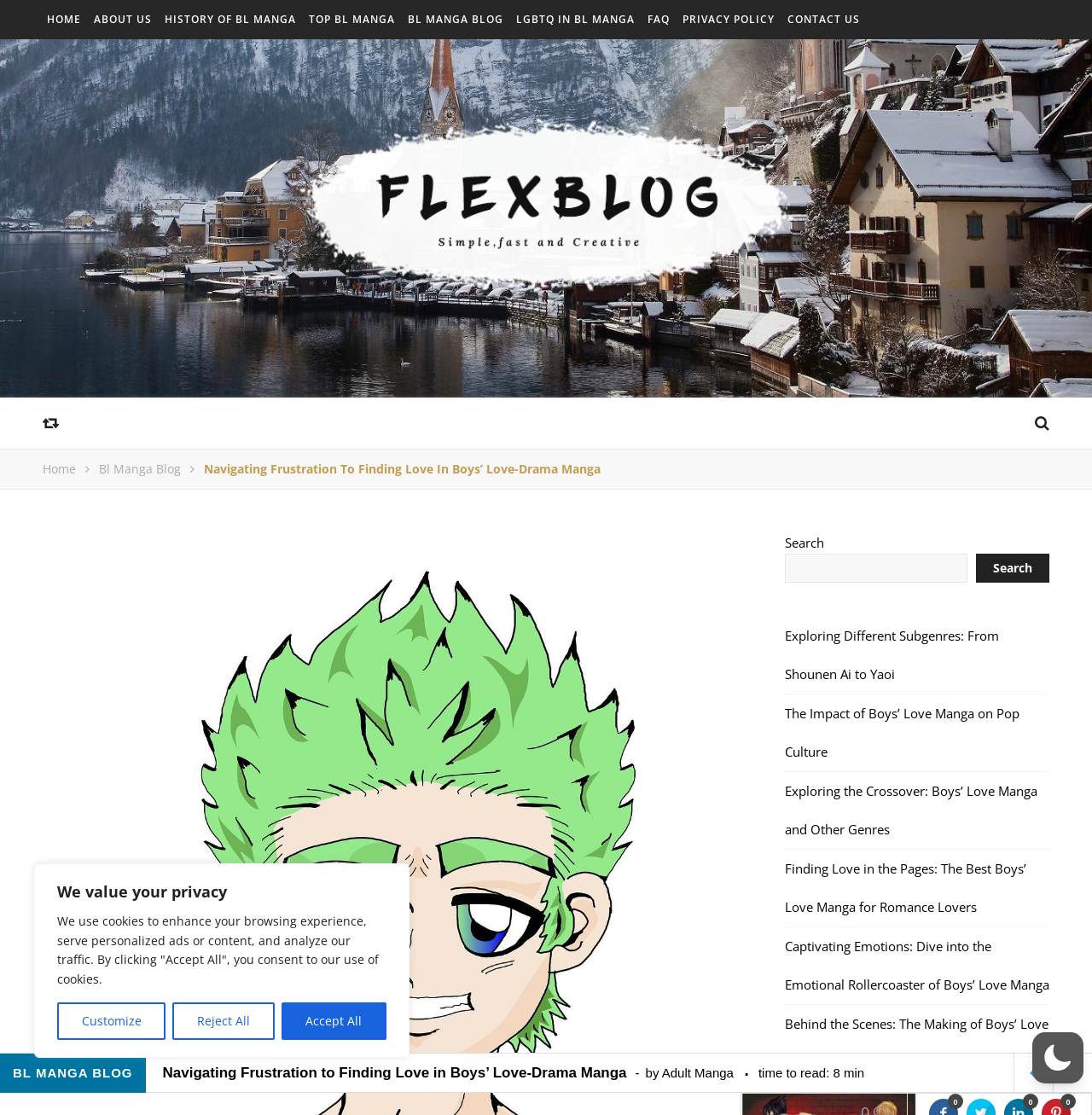Provide your answer in a single word or phrase: 
What is the main topic of this webpage?

BL Manga